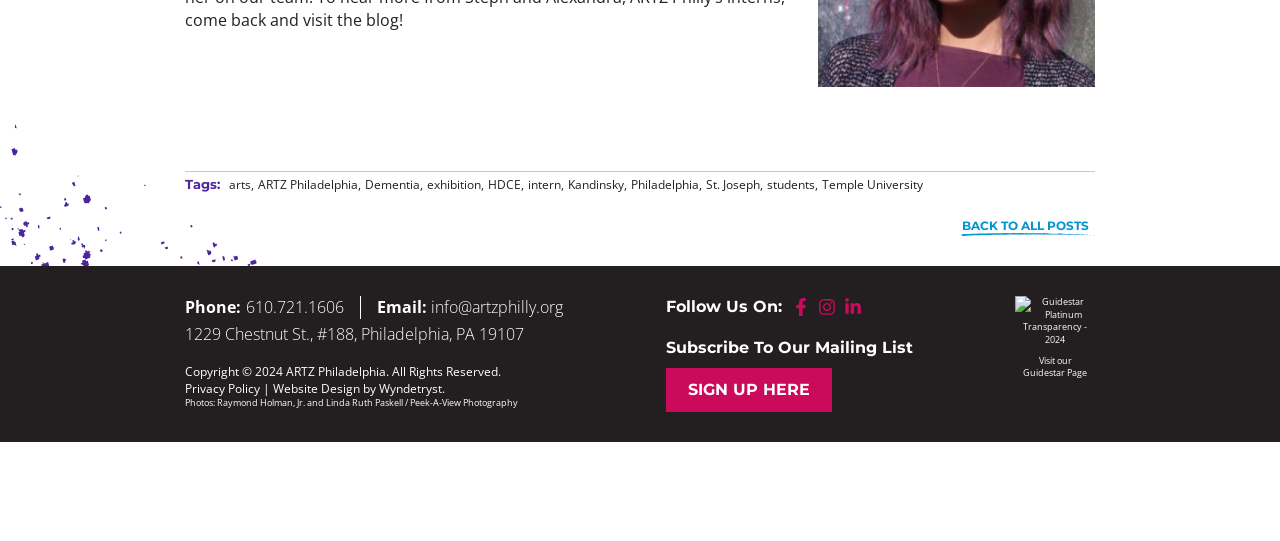Determine the bounding box coordinates of the clickable region to execute the instruction: "View the Guidestar Platinum Transparency page". The coordinates should be four float numbers between 0 and 1, denoted as [left, top, right, bottom].

[0.793, 0.547, 0.855, 0.702]